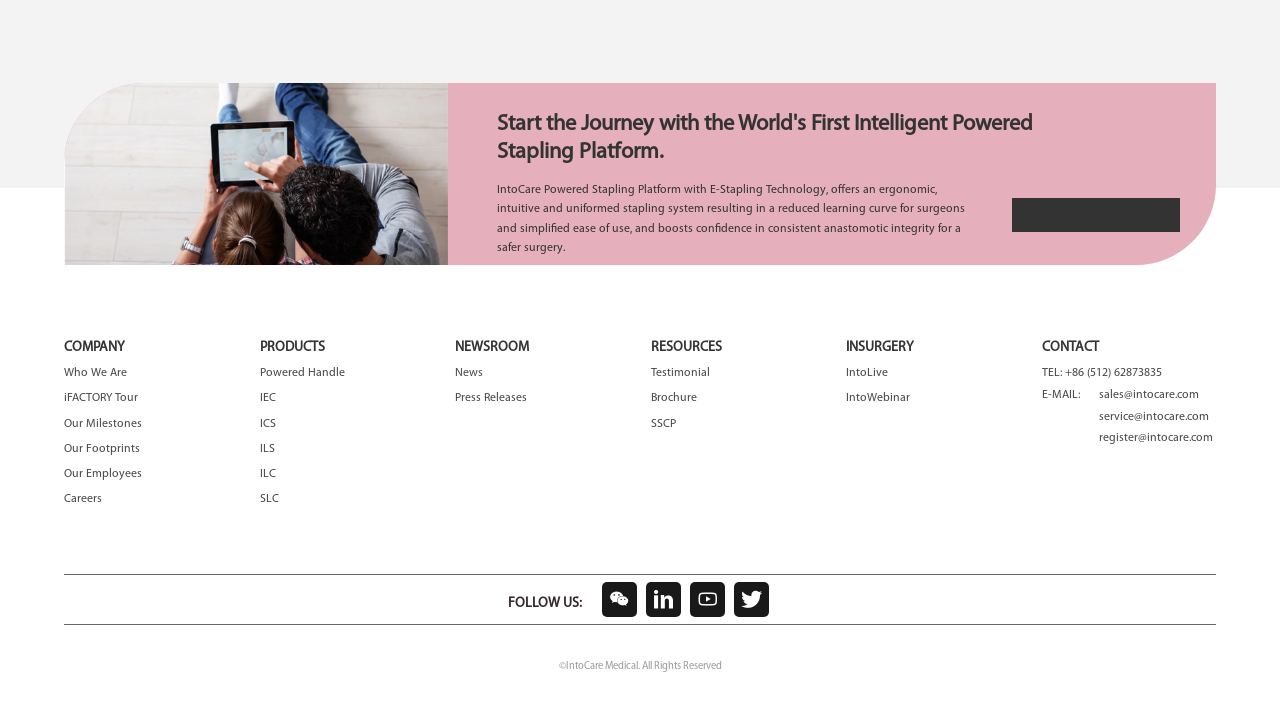Identify the bounding box coordinates for the element you need to click to achieve the following task: "Browse items". The coordinates must be four float values ranging from 0 to 1, formatted as [left, top, right, bottom].

None